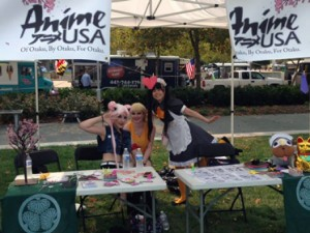Provide a one-word or short-phrase answer to the question:
What is the color of the wig worn by the cosplayer on the left?

Pink